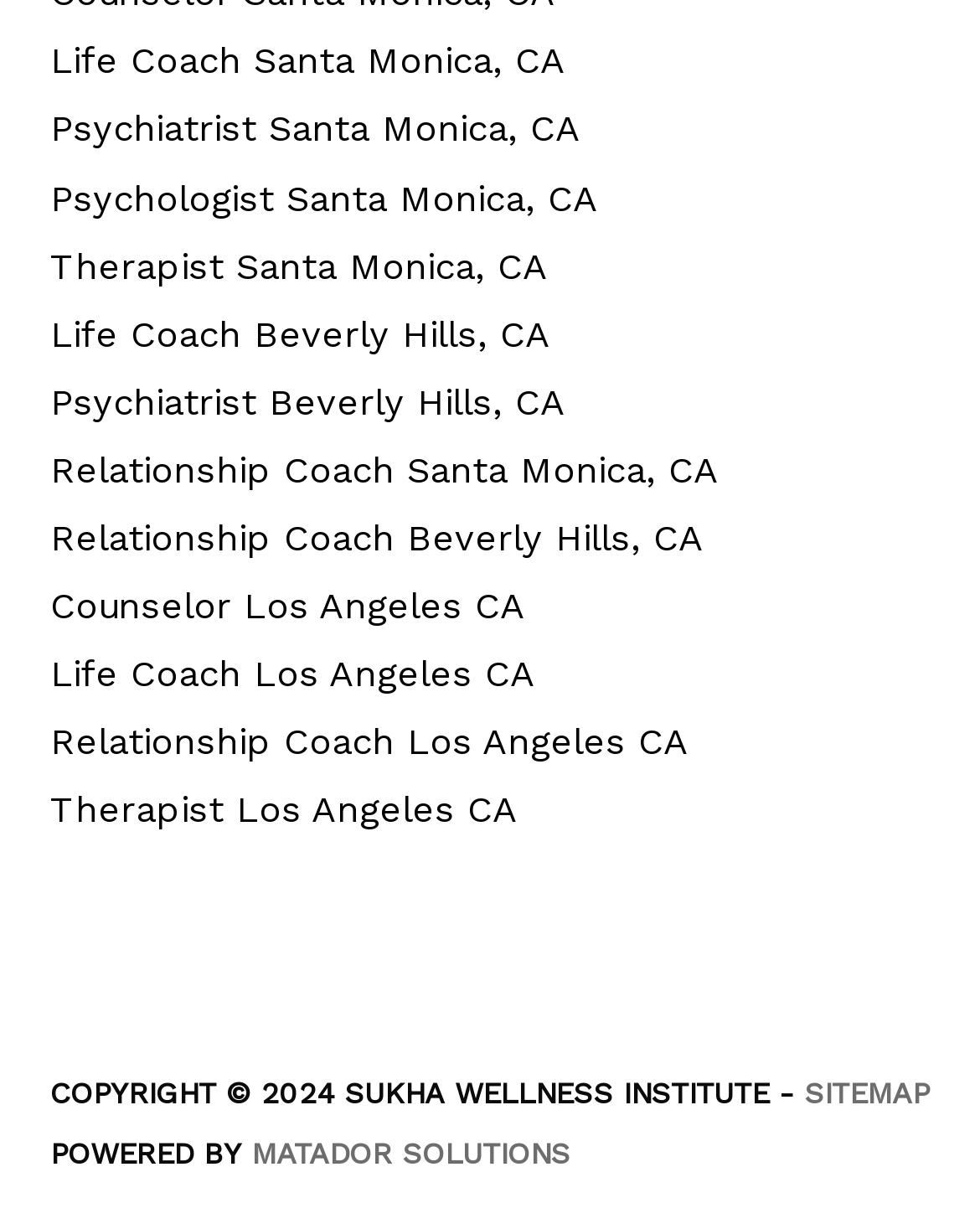Could you indicate the bounding box coordinates of the region to click in order to complete this instruction: "view SITEMAP".

[0.821, 0.876, 0.949, 0.904]